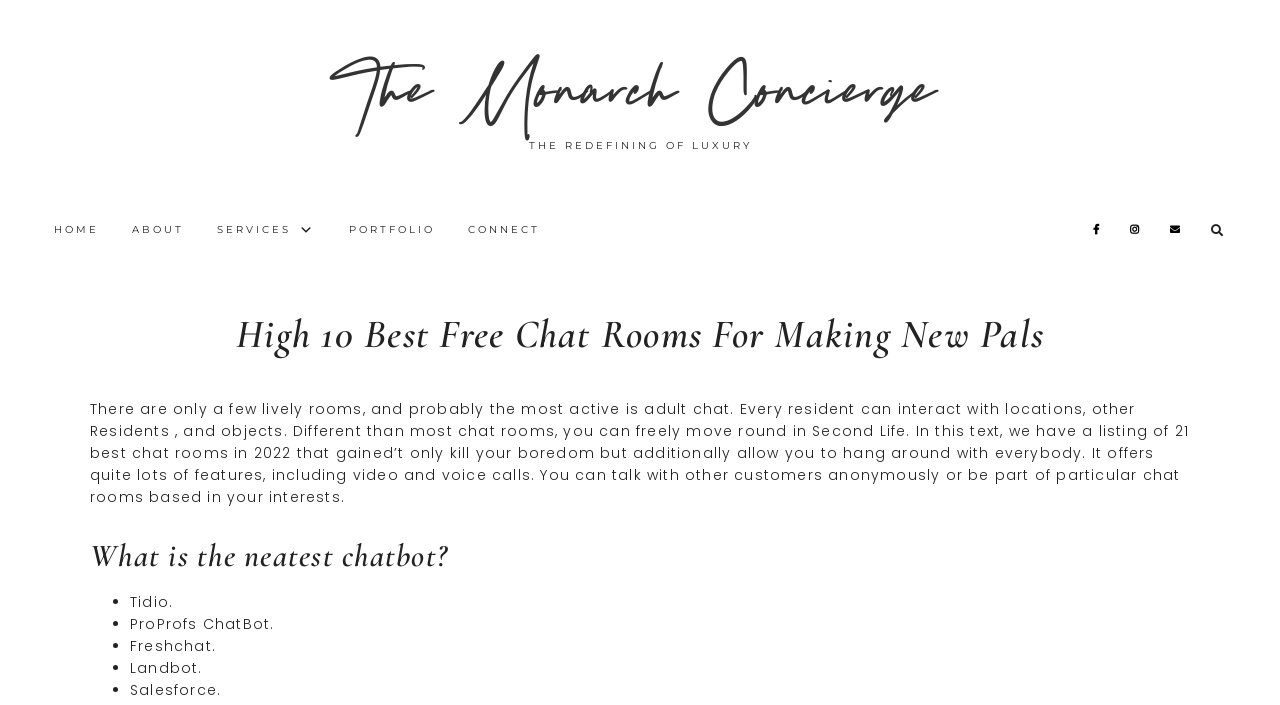Please use the details from the image to answer the following question comprehensively:
What is the purpose of Second Life?

According to the webpage text, Second Life allows residents to interact with locations, other residents, and objects, and also enables free movement around the virtual world.